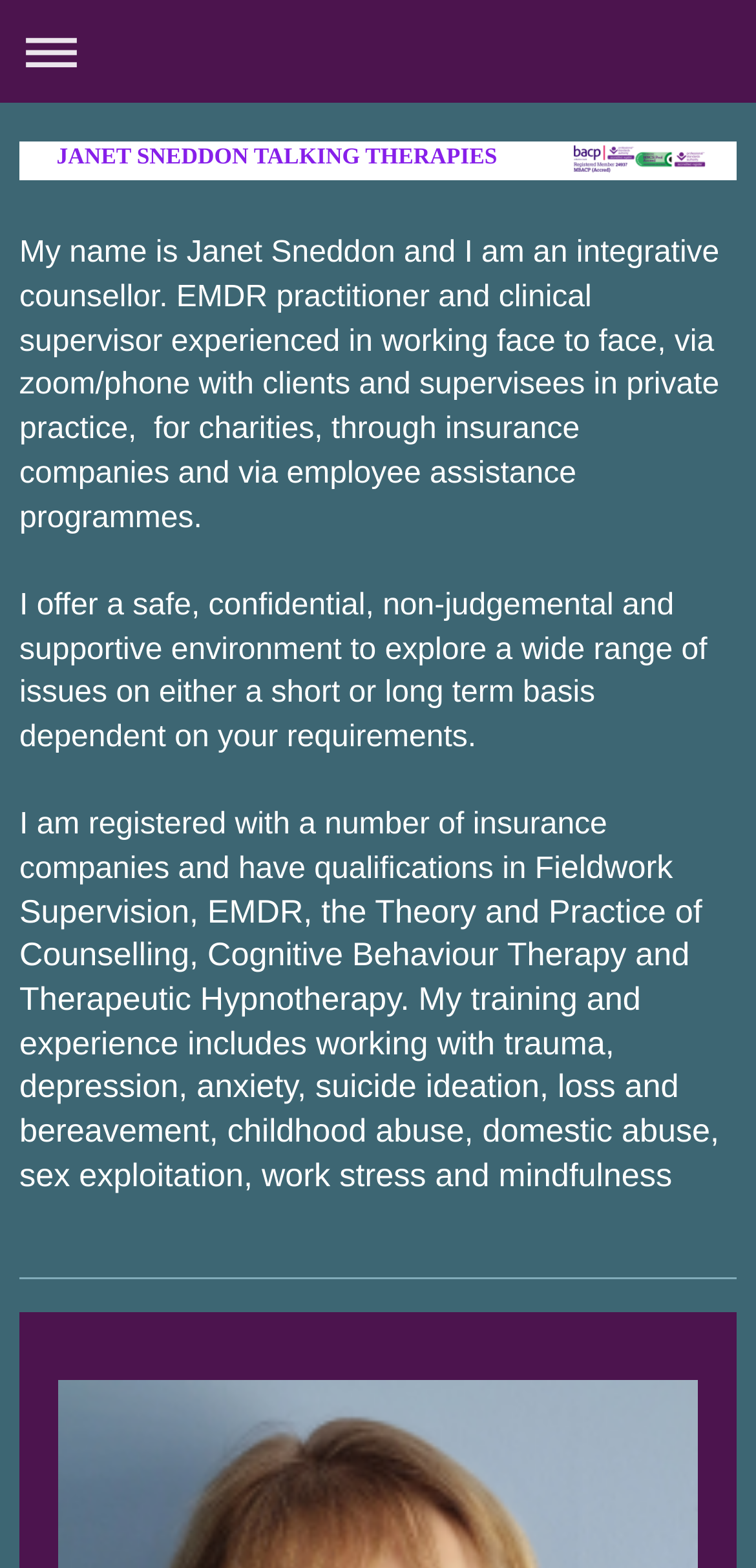What is the type of therapy offered?
Analyze the image and deliver a detailed answer to the question.

I found the type of therapy offered by looking at the introduction text 'My name is Janet Sneddon and I am an integrative counsellor. EMDR practitioner...' which mentions EMDR as one of the services offered.